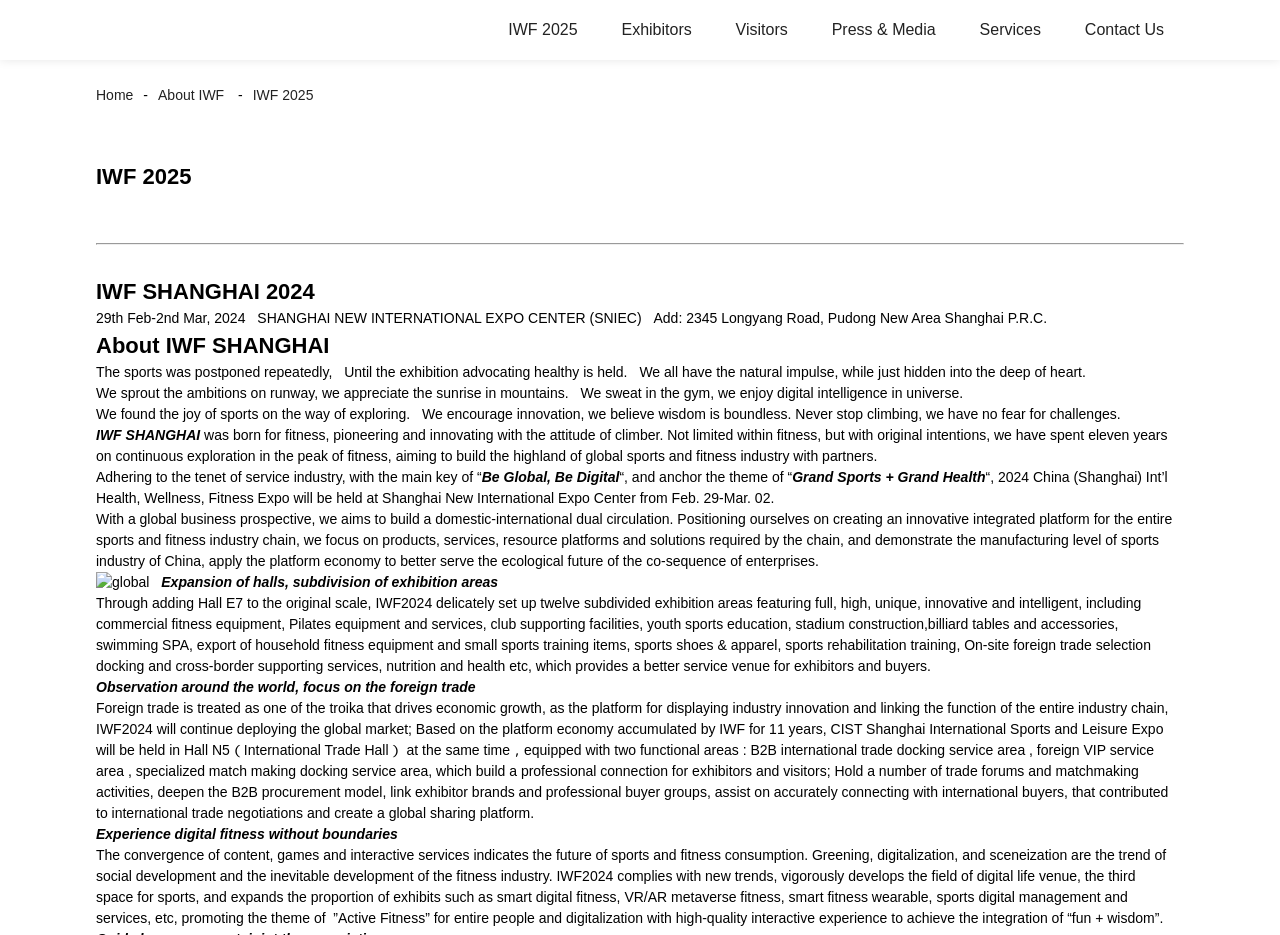Find and indicate the bounding box coordinates of the region you should select to follow the given instruction: "Click on 'Home'".

[0.075, 0.093, 0.112, 0.11]